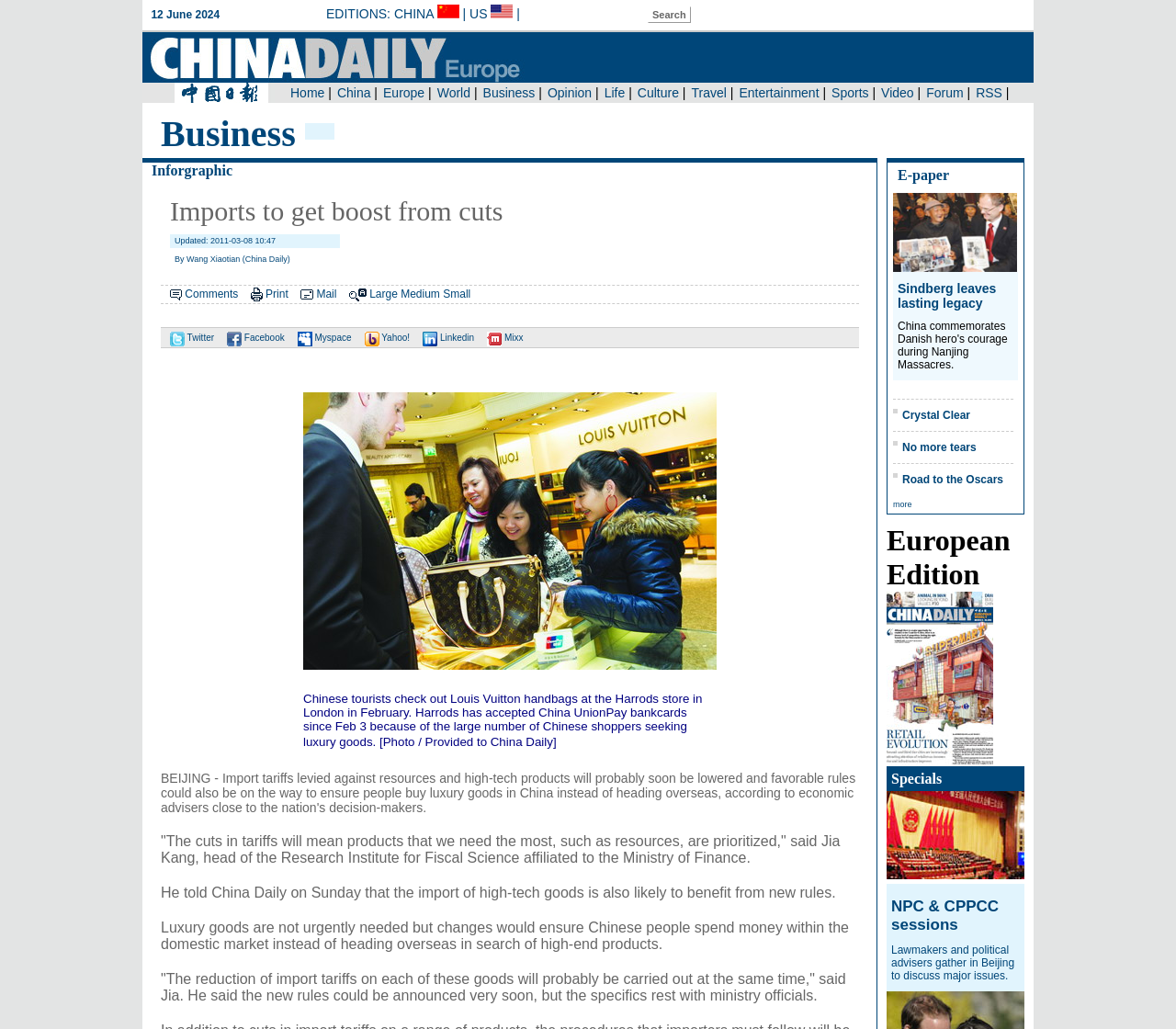What is the topic of the infographic?
From the image, provide a succinct answer in one word or a short phrase.

Imports to get boost from cuts